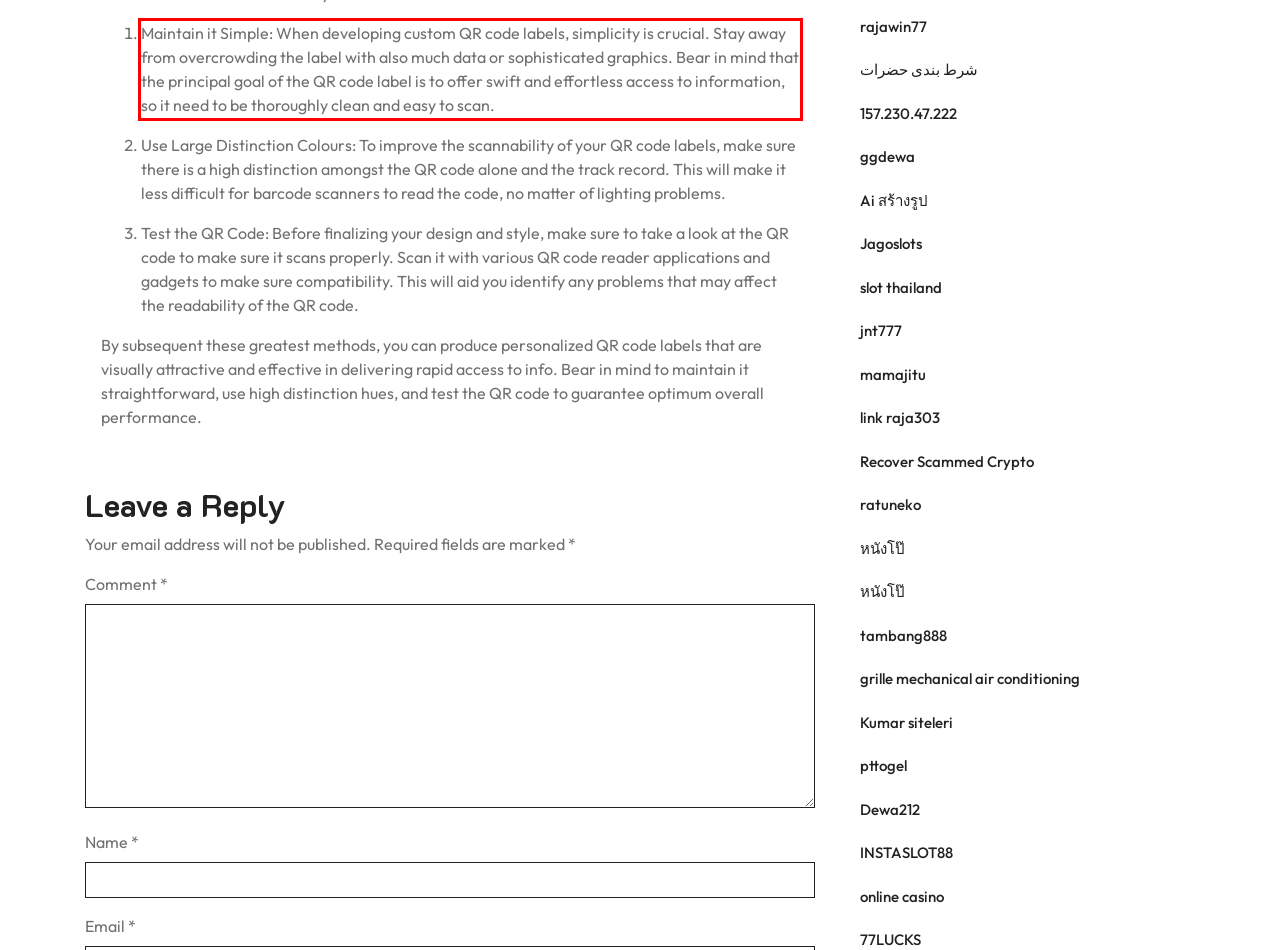Analyze the screenshot of a webpage where a red rectangle is bounding a UI element. Extract and generate the text content within this red bounding box.

Maintain it Simple: When developing custom QR code labels, simplicity is crucial. Stay away from overcrowding the label with also much data or sophisticated graphics. Bear in mind that the principal goal of the QR code label is to offer swift and effortless access to information, so it need to be thoroughly clean and easy to scan.